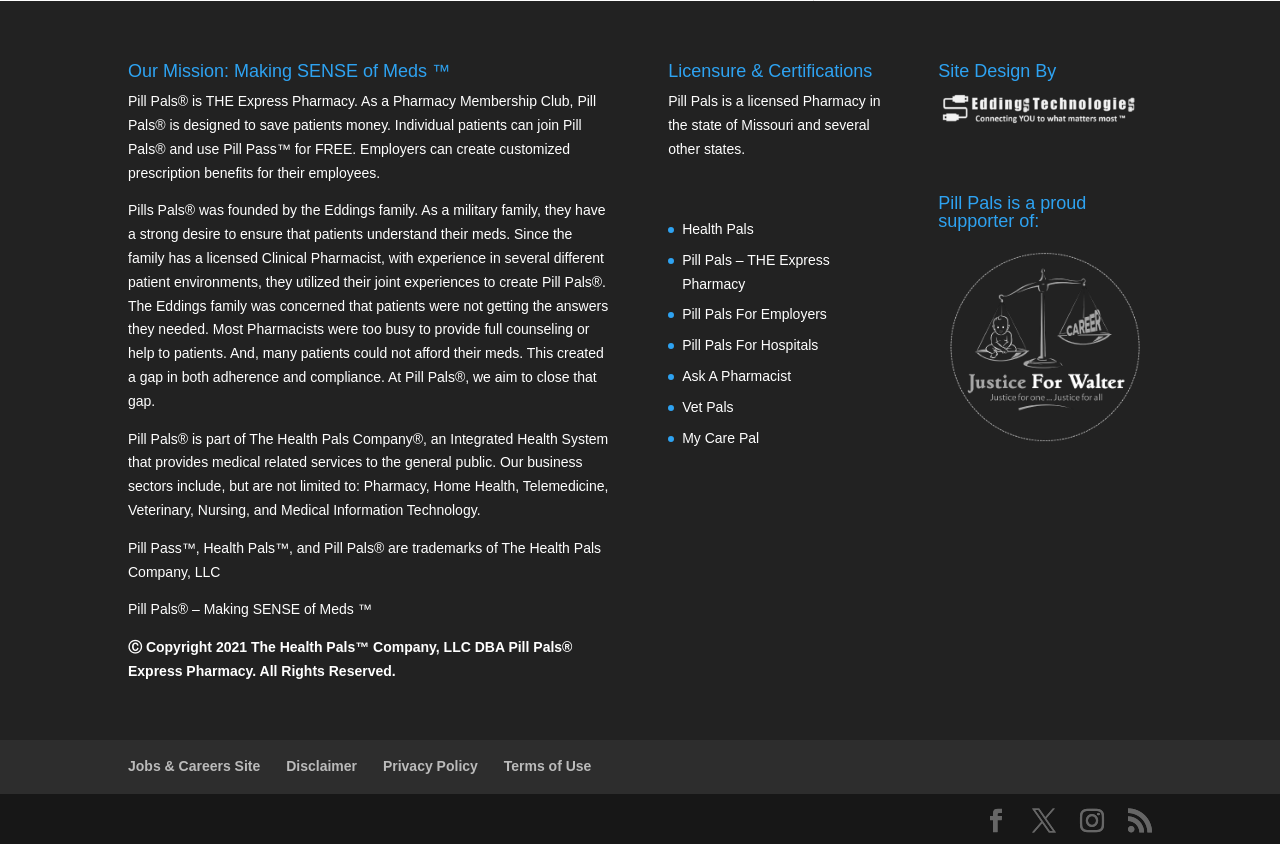Respond to the question below with a single word or phrase: What is the name of the company that founded Pill Pals?

The Eddings family